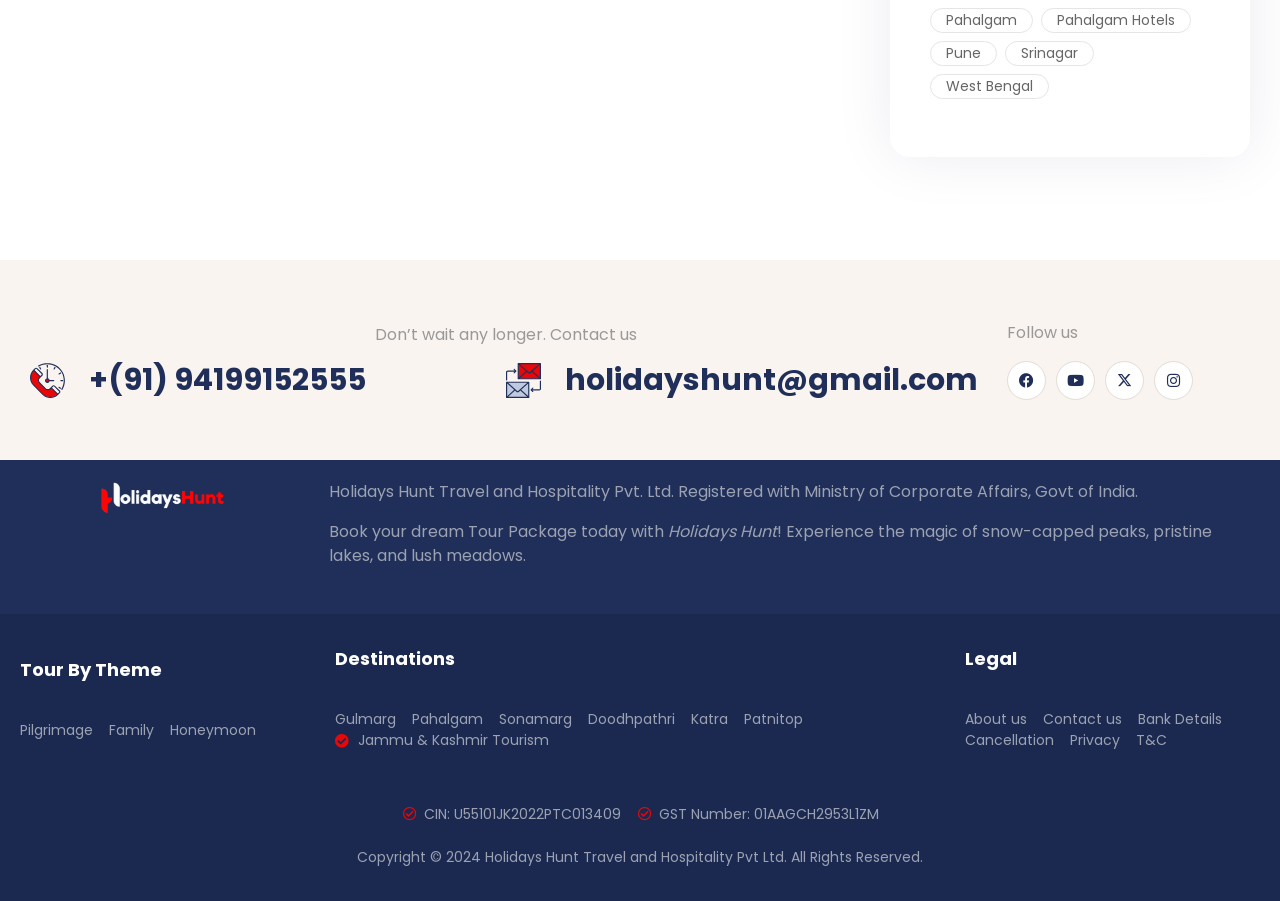Answer succinctly with a single word or phrase:
What are the social media platforms?

Facebook, Youtube, Twitter, Instagram